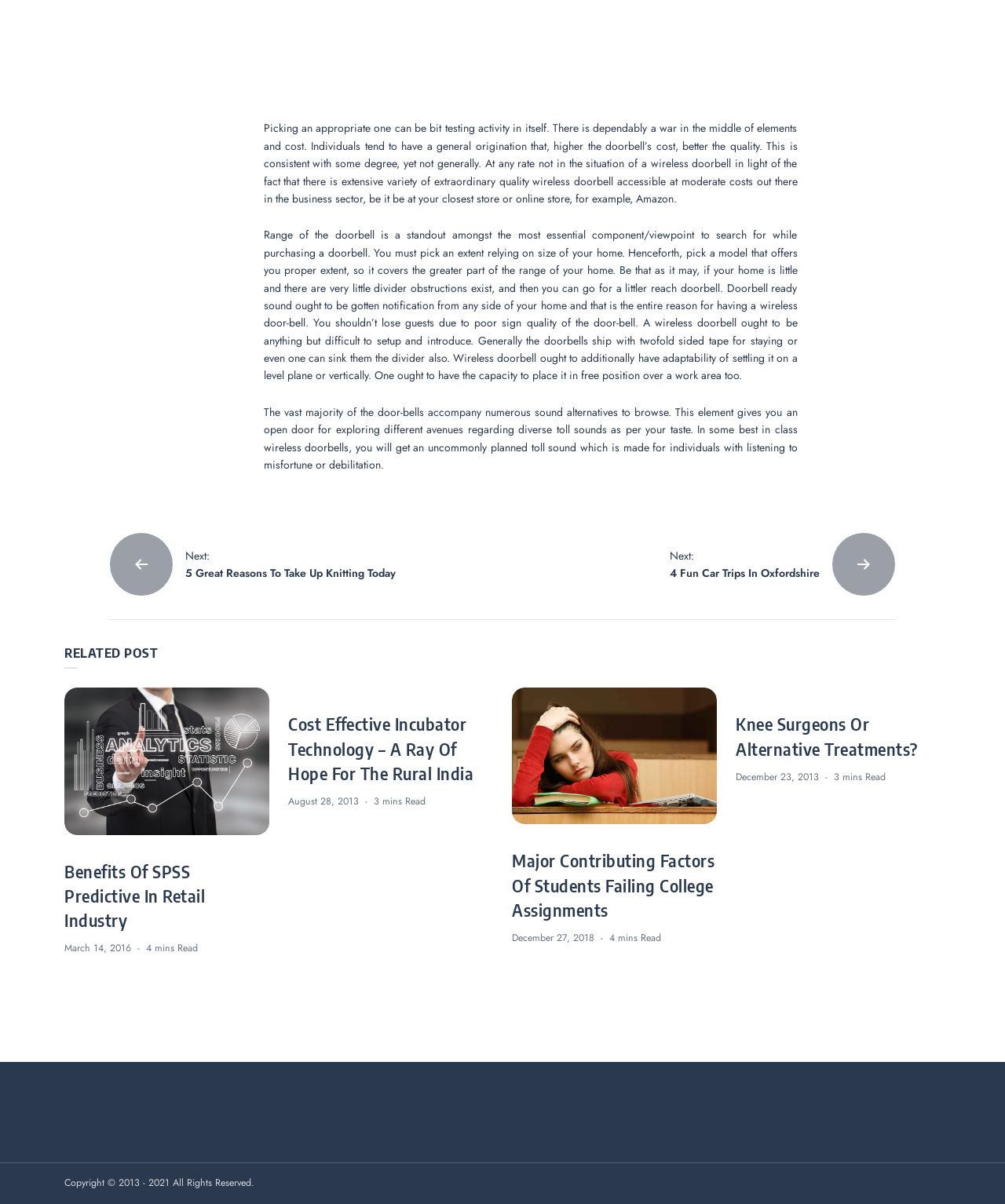Provide a one-word or one-phrase answer to the question:
What type of content is displayed in the 'RELATED POST' section?

Blog posts